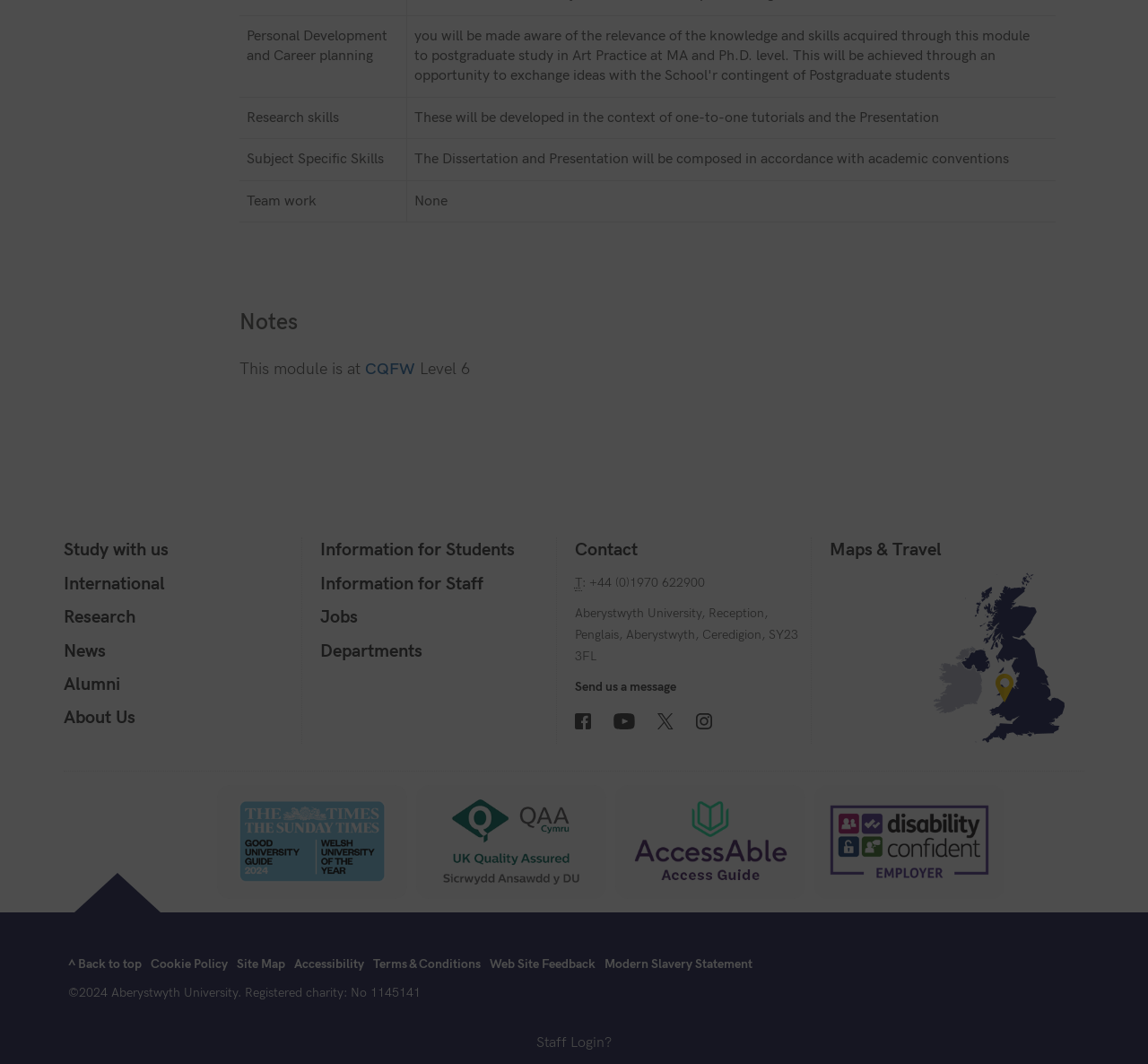Locate the coordinates of the bounding box for the clickable region that fulfills this instruction: "Click on 'Facebook'".

[0.501, 0.67, 0.515, 0.685]